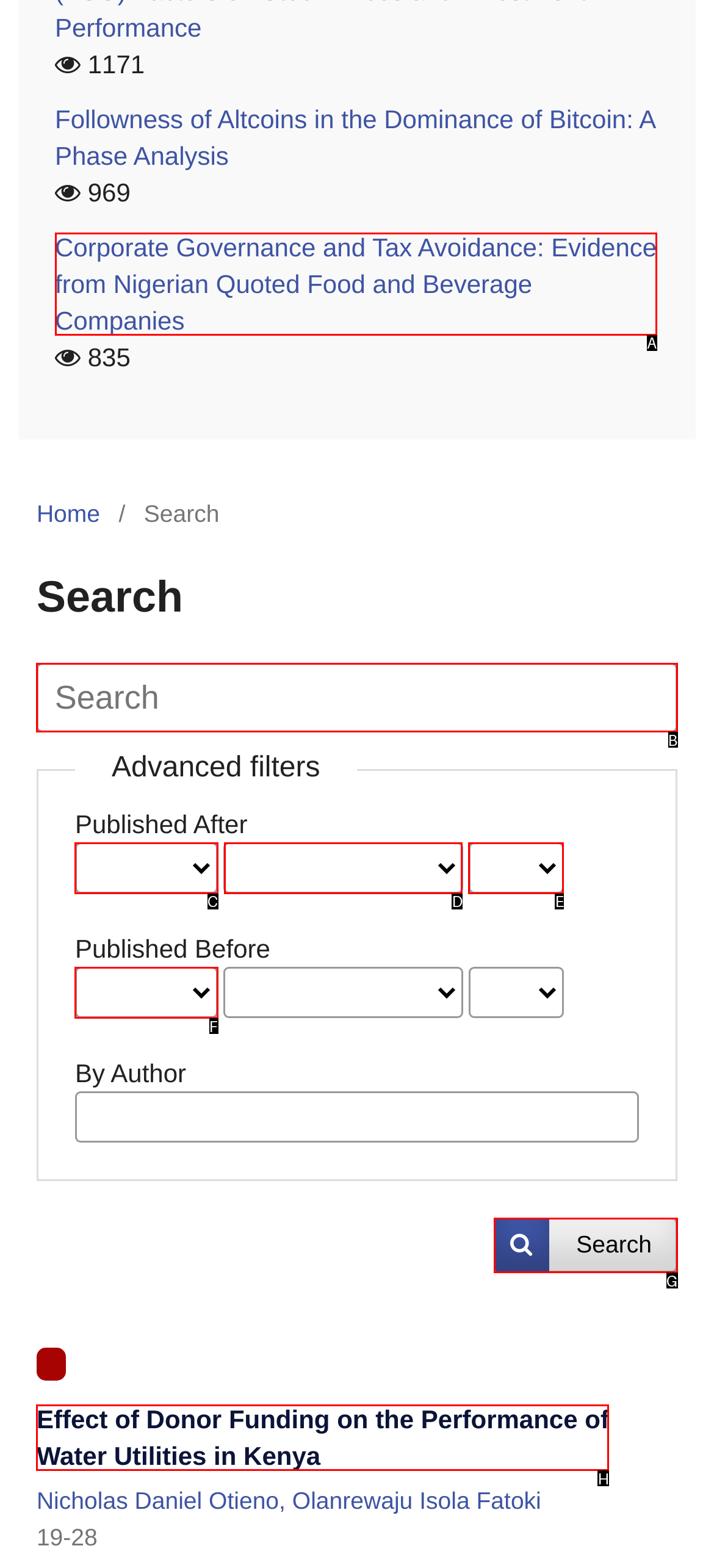Tell me which option I should click to complete the following task: Search for articles
Answer with the option's letter from the given choices directly.

B